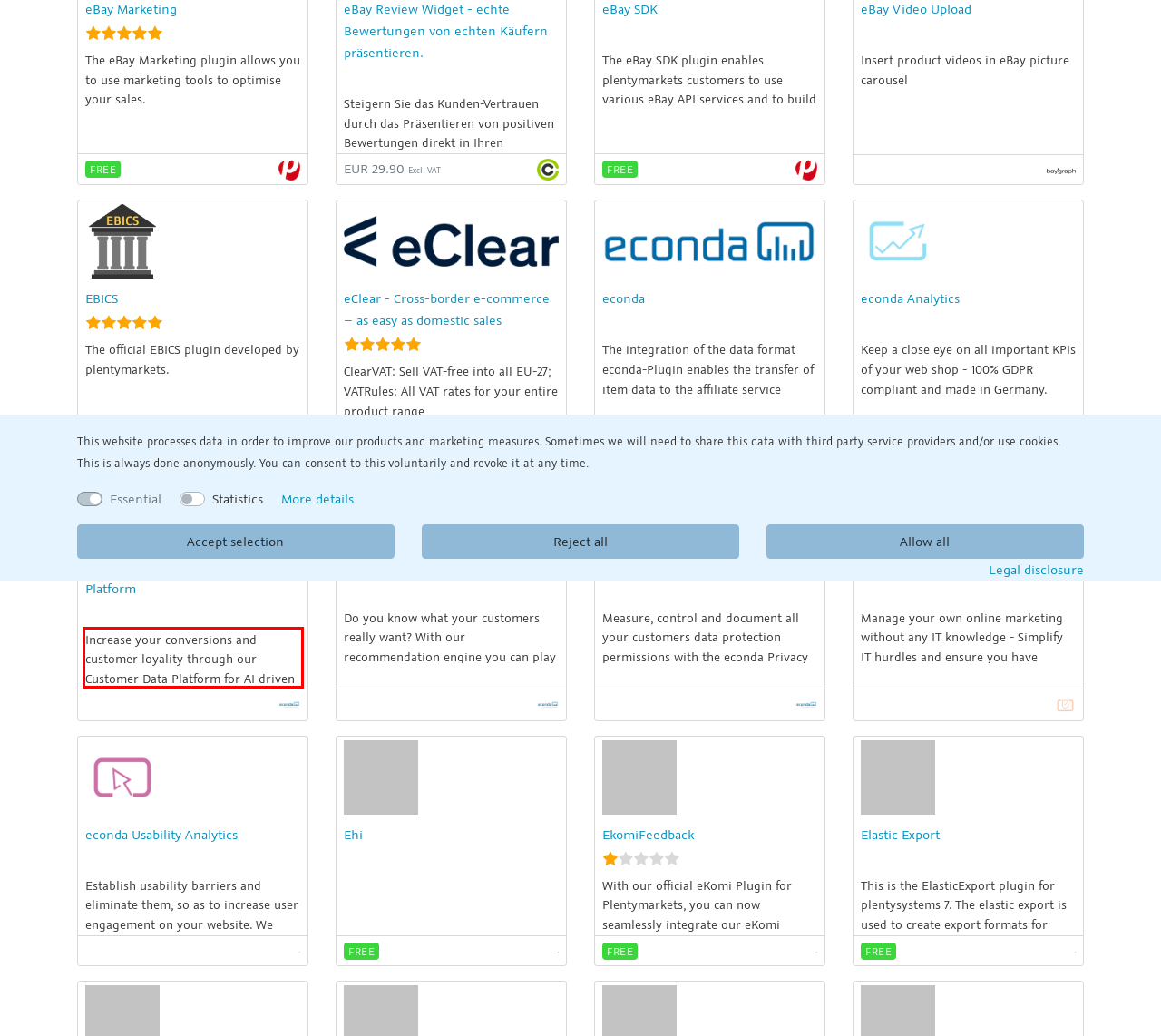From the provided screenshot, extract the text content that is enclosed within the red bounding box.

Increase your conversions and customer loyality through our Customer Data Platform for AI driven personalization in e-commerce. Save valuable time and resources and increase your turnover with satisfied customers.